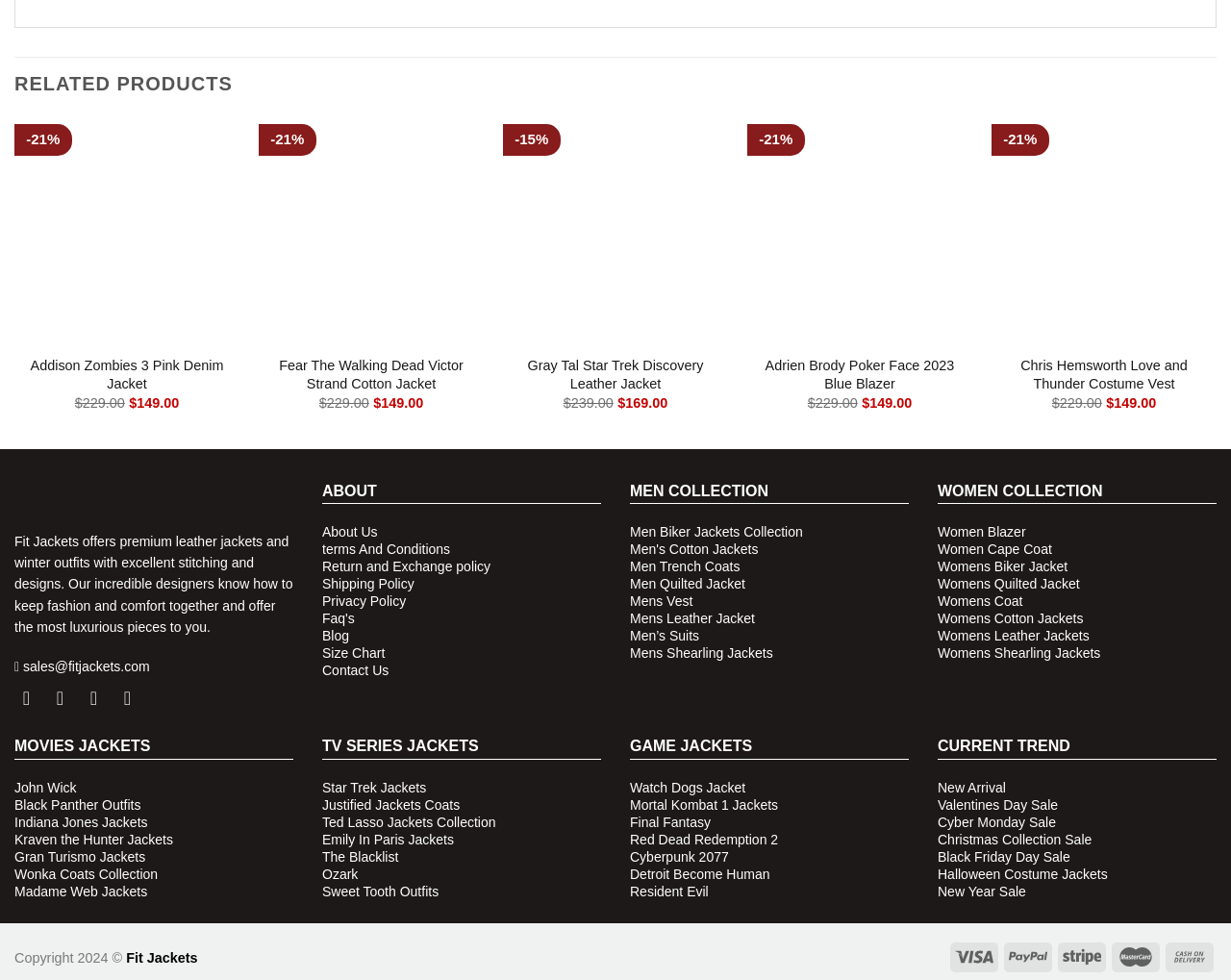Indicate the bounding box coordinates of the clickable region to achieve the following instruction: "Add Addison Zombies 3 Pink Denim Jacket to wishlist."

[0.161, 0.131, 0.186, 0.162]